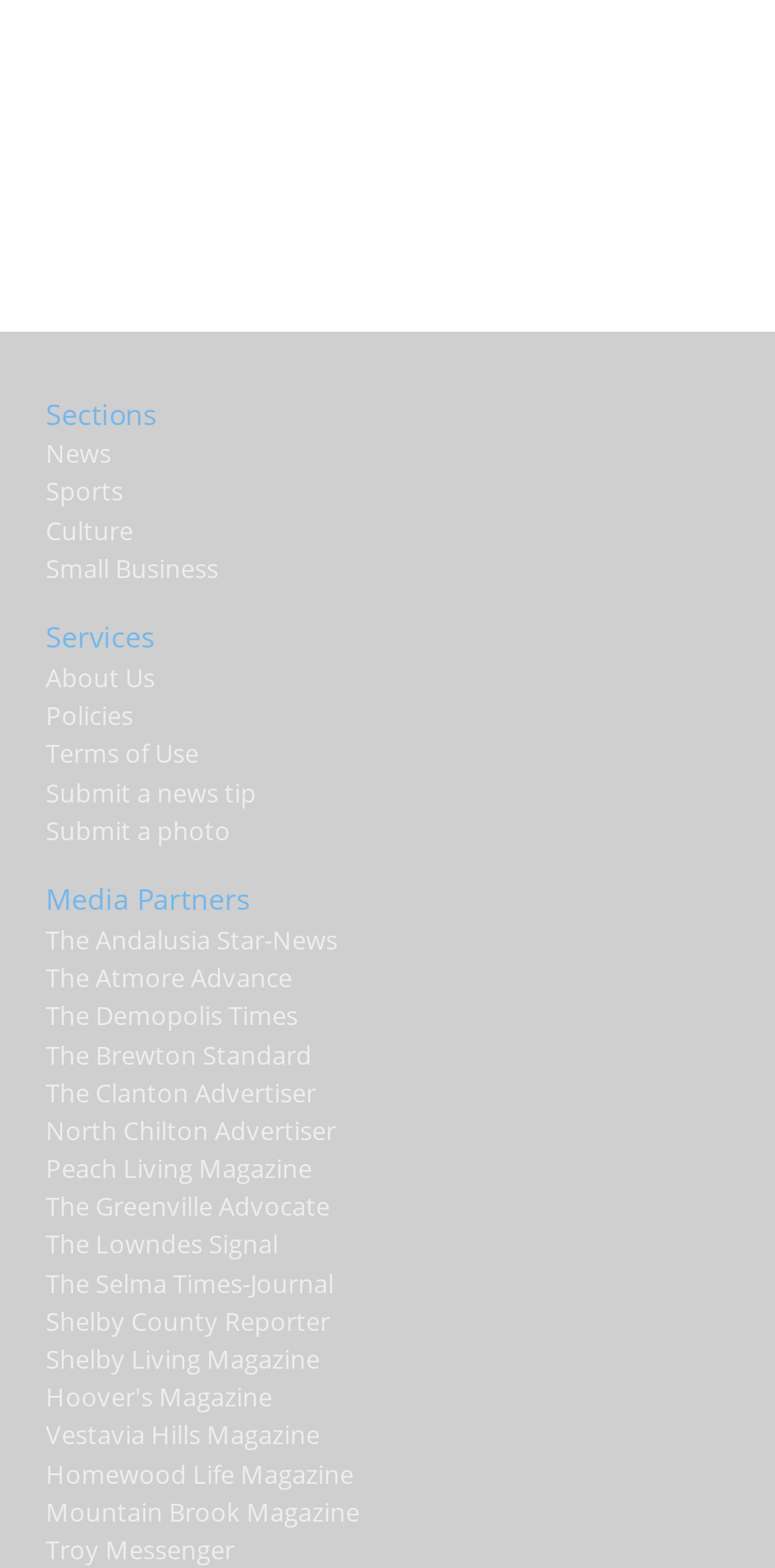Please find the bounding box coordinates of the element that must be clicked to perform the given instruction: "Visit The Andalusia Star-News". The coordinates should be four float numbers from 0 to 1, i.e., [left, top, right, bottom].

[0.059, 0.588, 0.436, 0.611]